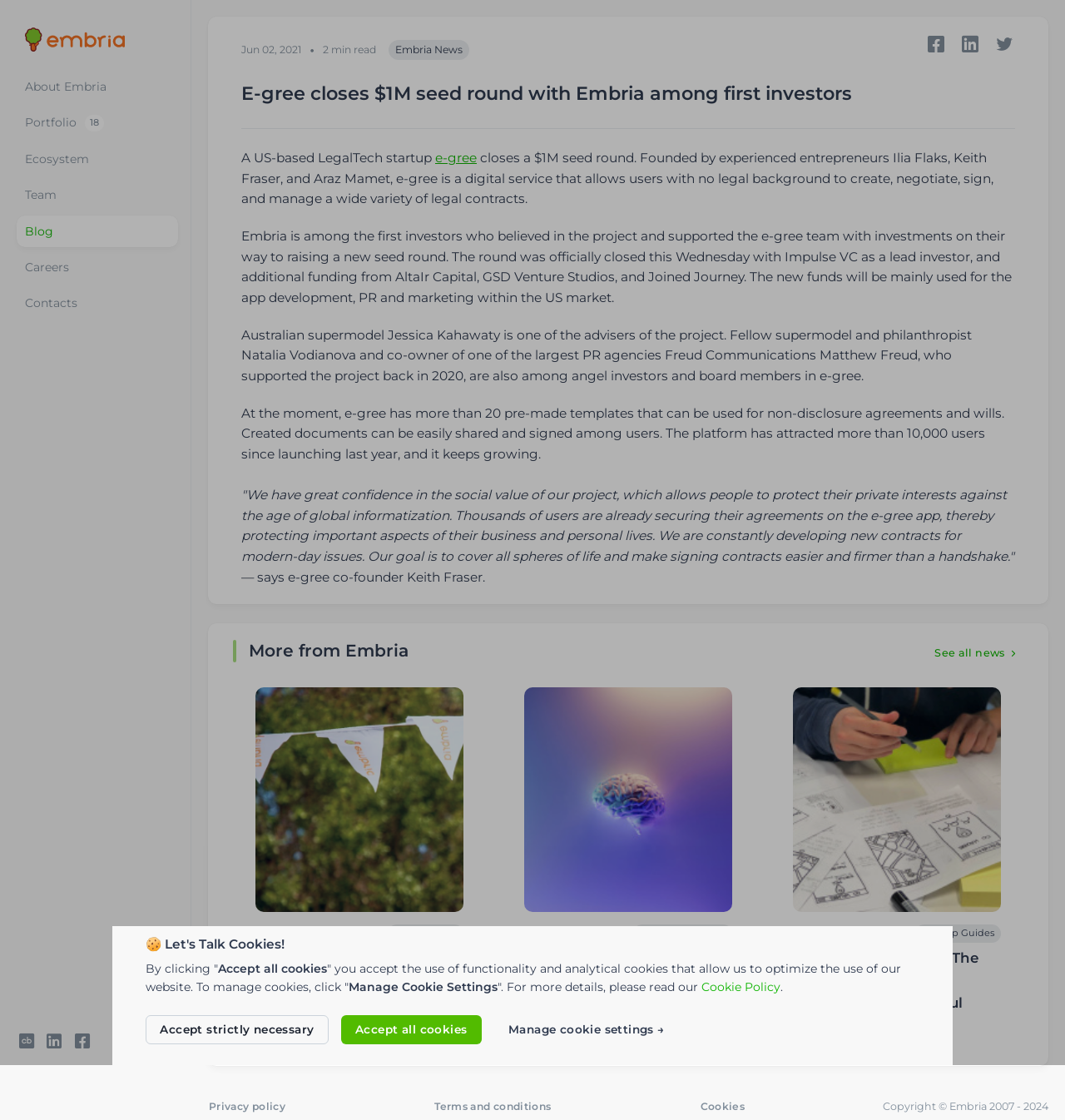Determine the coordinates of the bounding box that should be clicked to complete the instruction: "Share on Facebook". The coordinates should be represented by four float numbers between 0 and 1: [left, top, right, bottom].

[0.869, 0.036, 0.889, 0.05]